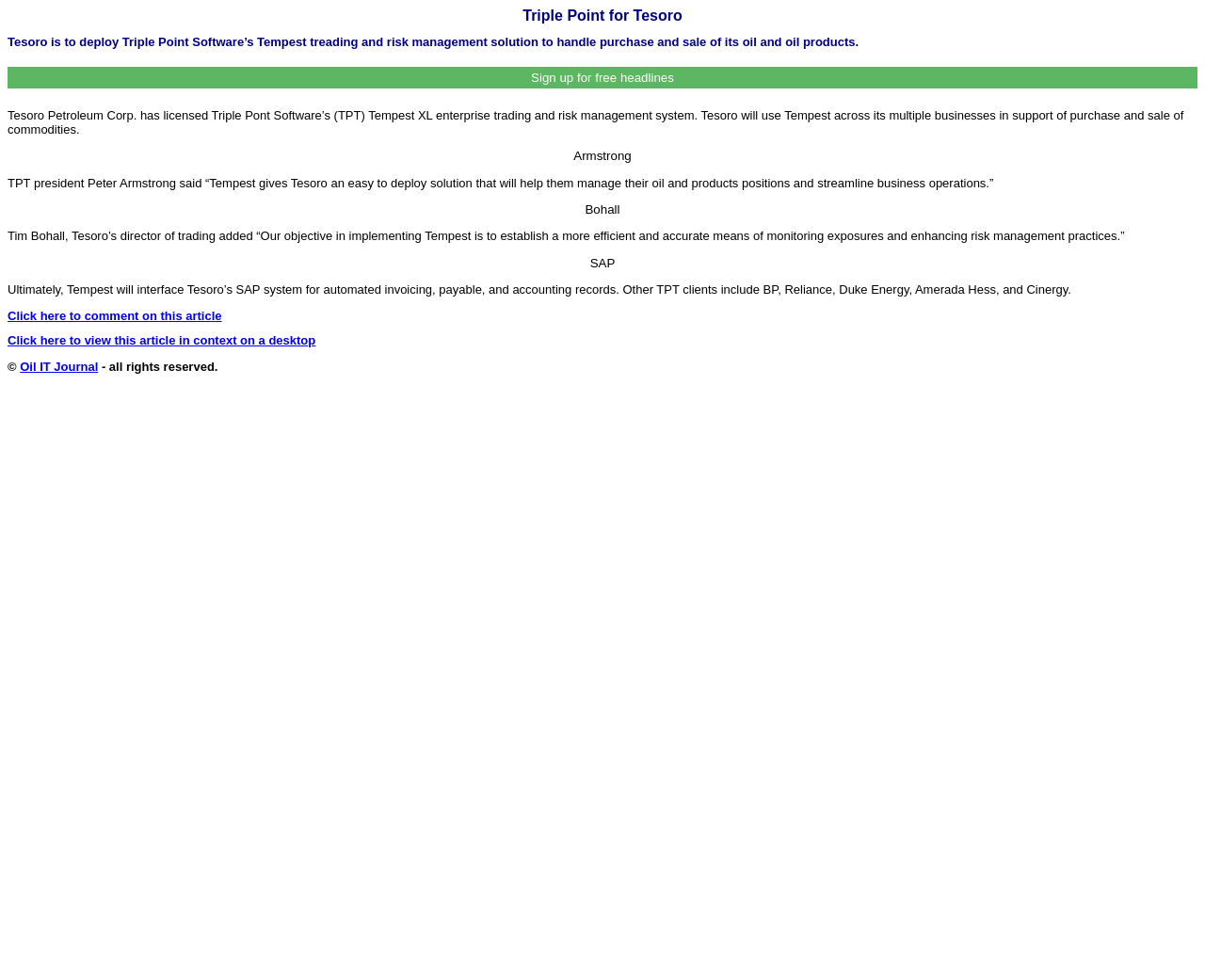Create an in-depth description of the webpage, covering main sections.

The webpage is about Triple Point Software's deal with Tesoro, a petroleum corporation. At the top, there is a heading that reads "Triple Point for Tesoro" followed by a brief description of the deal. Below this, there is a button to "Sign up for free headlines". 

The main content of the webpage is a news article that describes Tesoro's decision to deploy Triple Point's Tempest trading and risk management solution. The article is divided into several paragraphs, with quotes from Peter Armstrong, the president of Triple Point, and Tim Bohall, Tesoro's director of trading. The article also mentions that Tempest will interface with Tesoro's SAP system for automated invoicing and accounting records.

On the right side of the article, there are names mentioned, including Armstrong and Bohall, which seem to be related to the quotes in the article. There is also a mention of SAP, which is likely related to the interface with Tesoro's system.

At the bottom of the webpage, there are two headings that invite users to "Click here to comment on this article" and "Click here to view this article in context on a desktop", both of which are links. Finally, there is a copyright notice at the very bottom, indicating that the content is owned by Oil IT Journal.